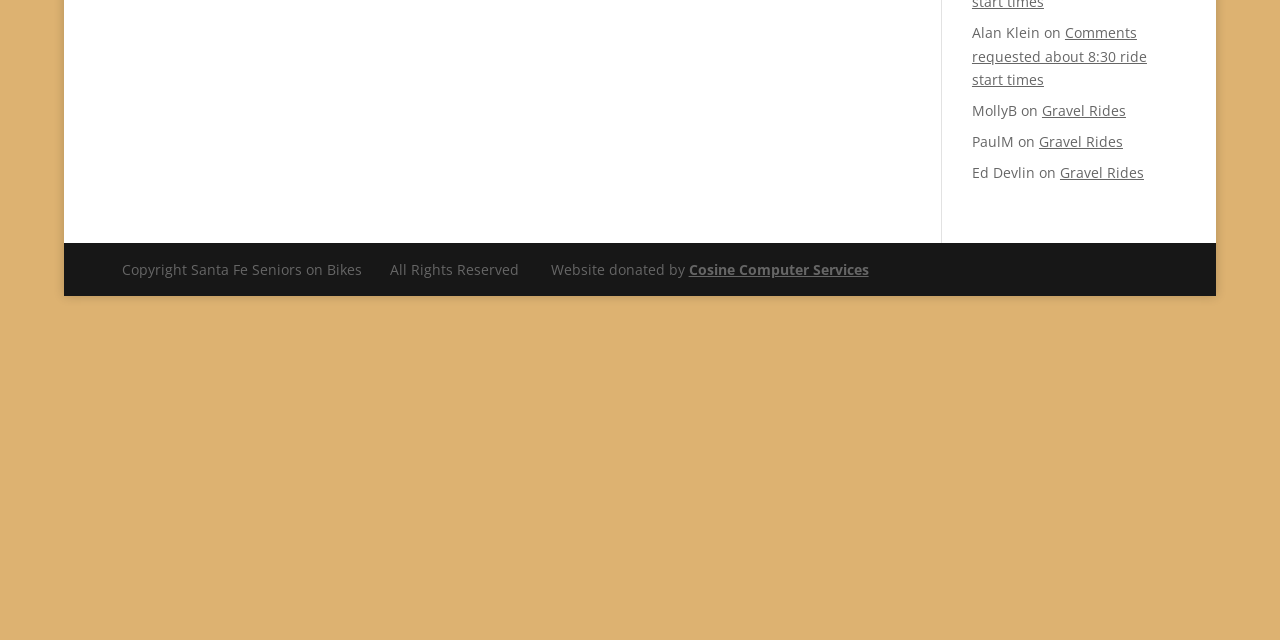Provide the bounding box coordinates for the UI element that is described by this text: "Gravel Rides". The coordinates should be in the form of four float numbers between 0 and 1: [left, top, right, bottom].

[0.814, 0.158, 0.88, 0.188]